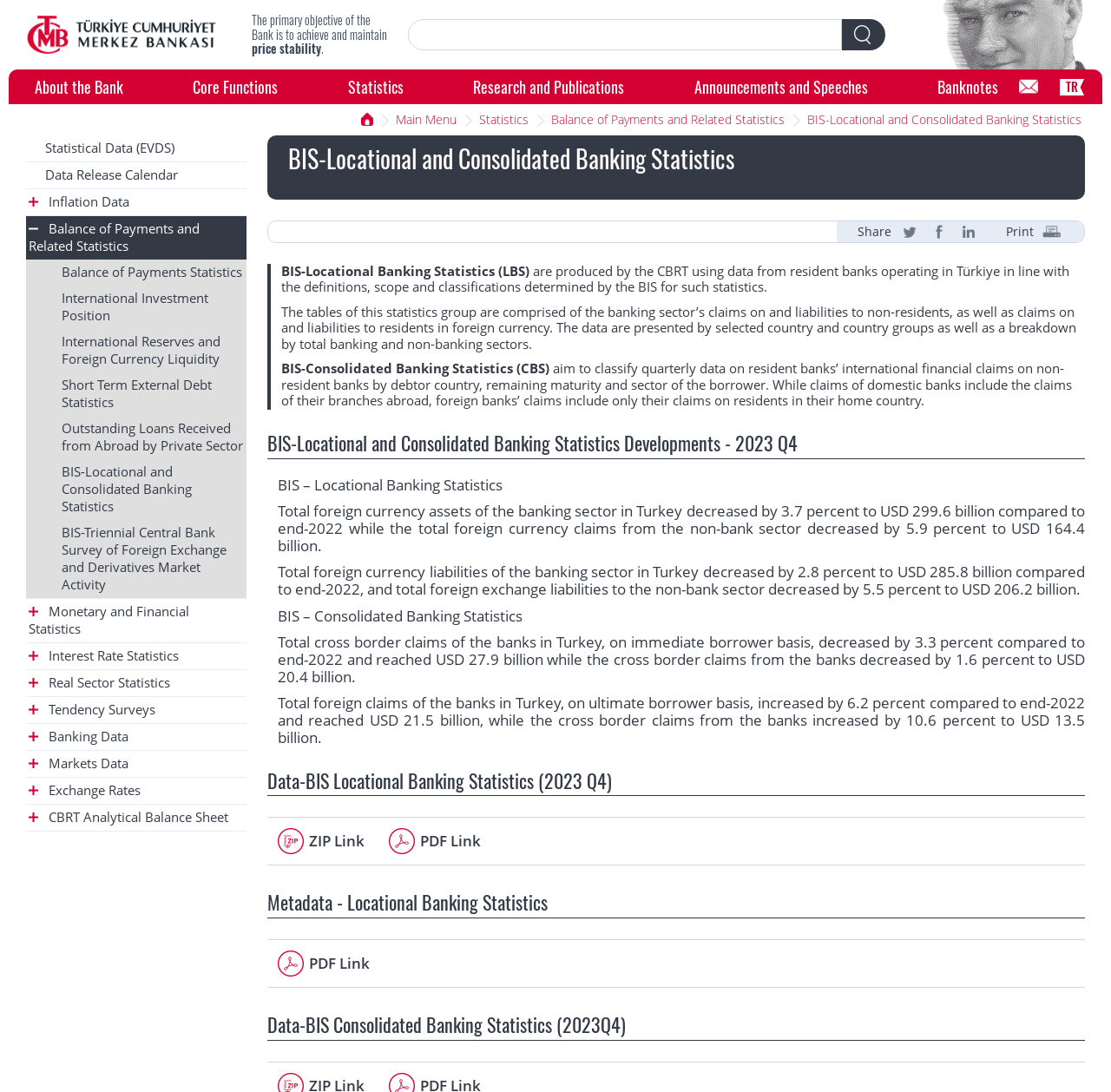Answer the following inquiry with a single word or phrase:
What is the format of the data available for download?

ZIP and PDF